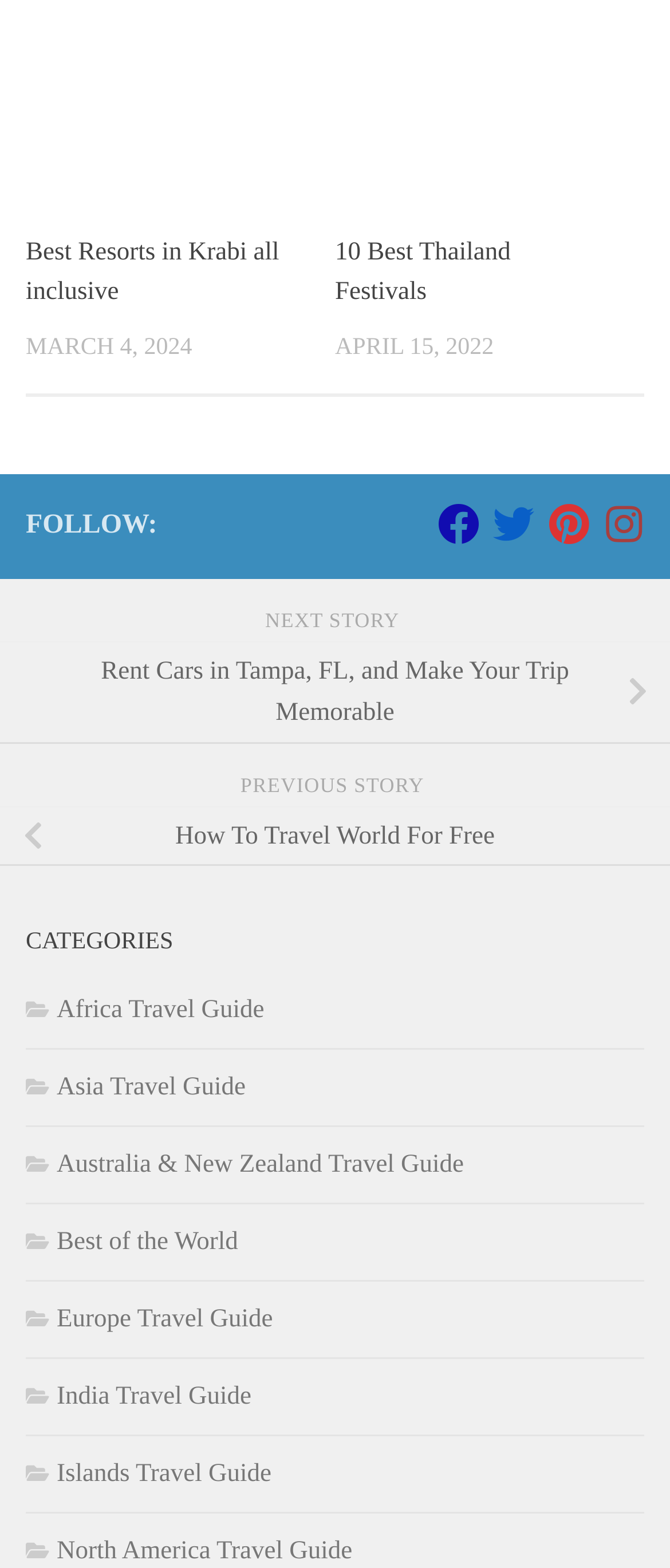Provide the bounding box coordinates for the UI element that is described by this text: "Asia Travel Guide". The coordinates should be in the form of four float numbers between 0 and 1: [left, top, right, bottom].

[0.038, 0.685, 0.367, 0.702]